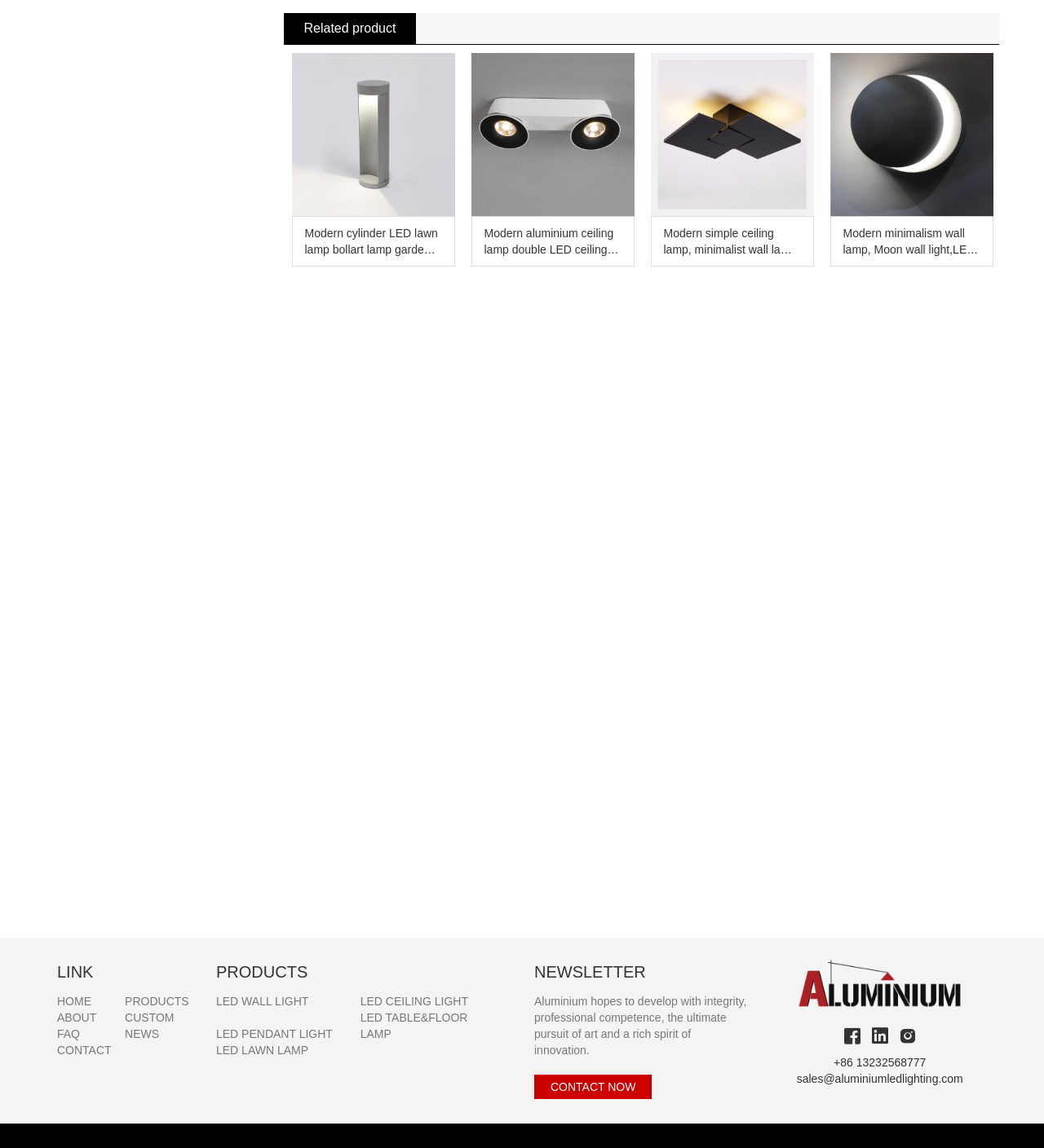Indicate the bounding box coordinates of the clickable region to achieve the following instruction: "Search for fish images."

None